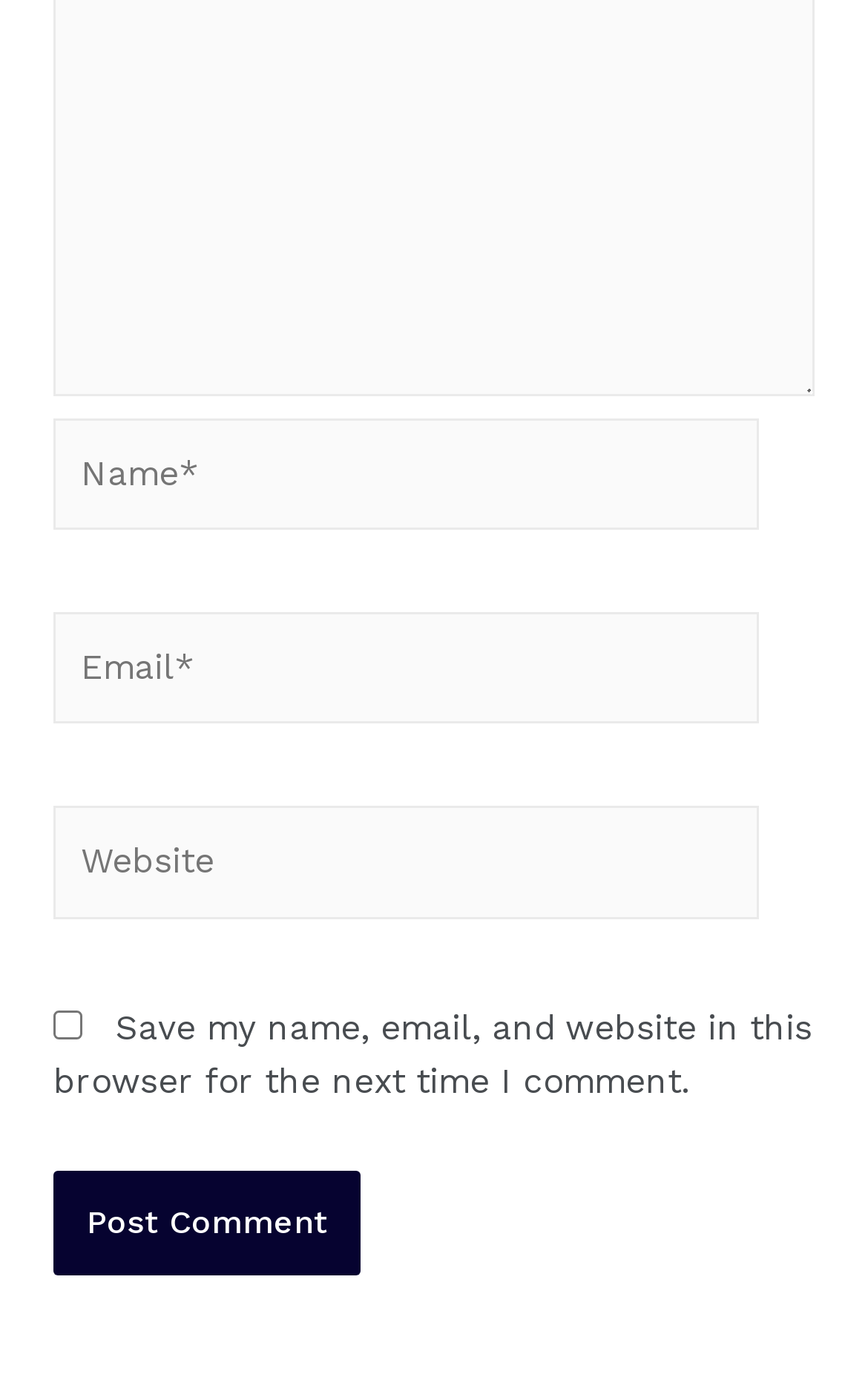Is the 'Website' field required?
Please provide a single word or phrase as the answer based on the screenshot.

No